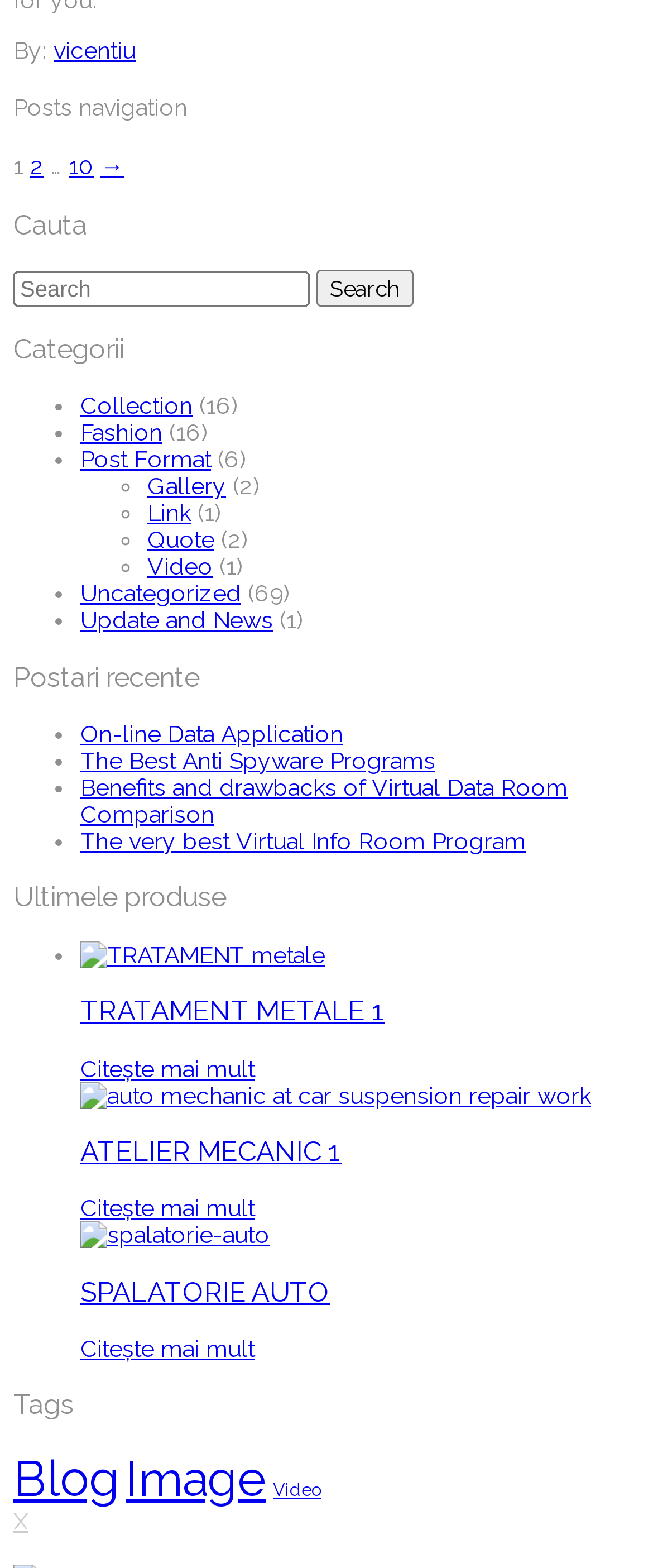What is the title of the third recent post?
Please look at the screenshot and answer using one word or phrase.

Benefits and drawbacks of Virtual Data Room Comparison